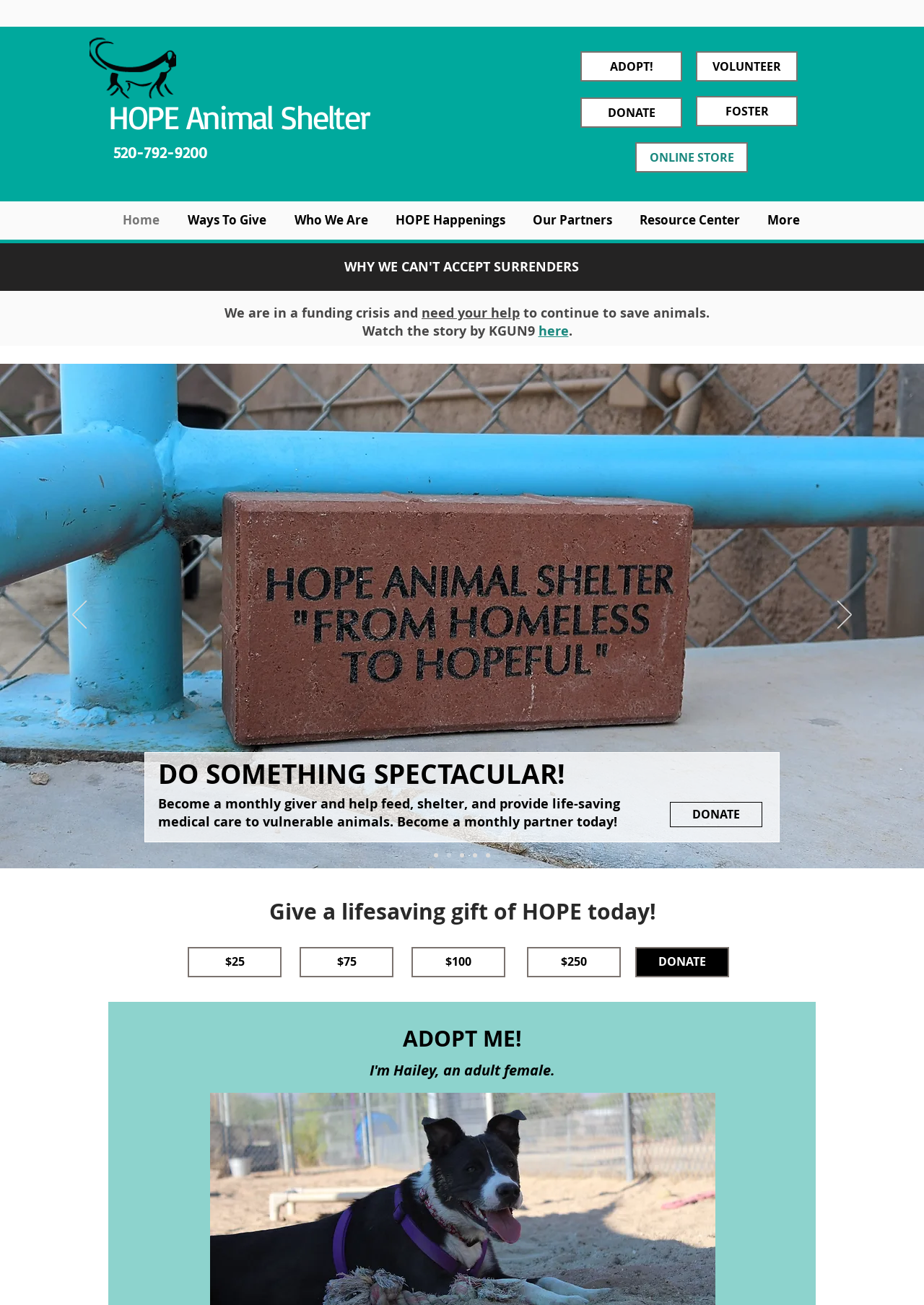Please determine the bounding box coordinates of the area that needs to be clicked to complete this task: 'Read about API security testing'. The coordinates must be four float numbers between 0 and 1, formatted as [left, top, right, bottom].

None